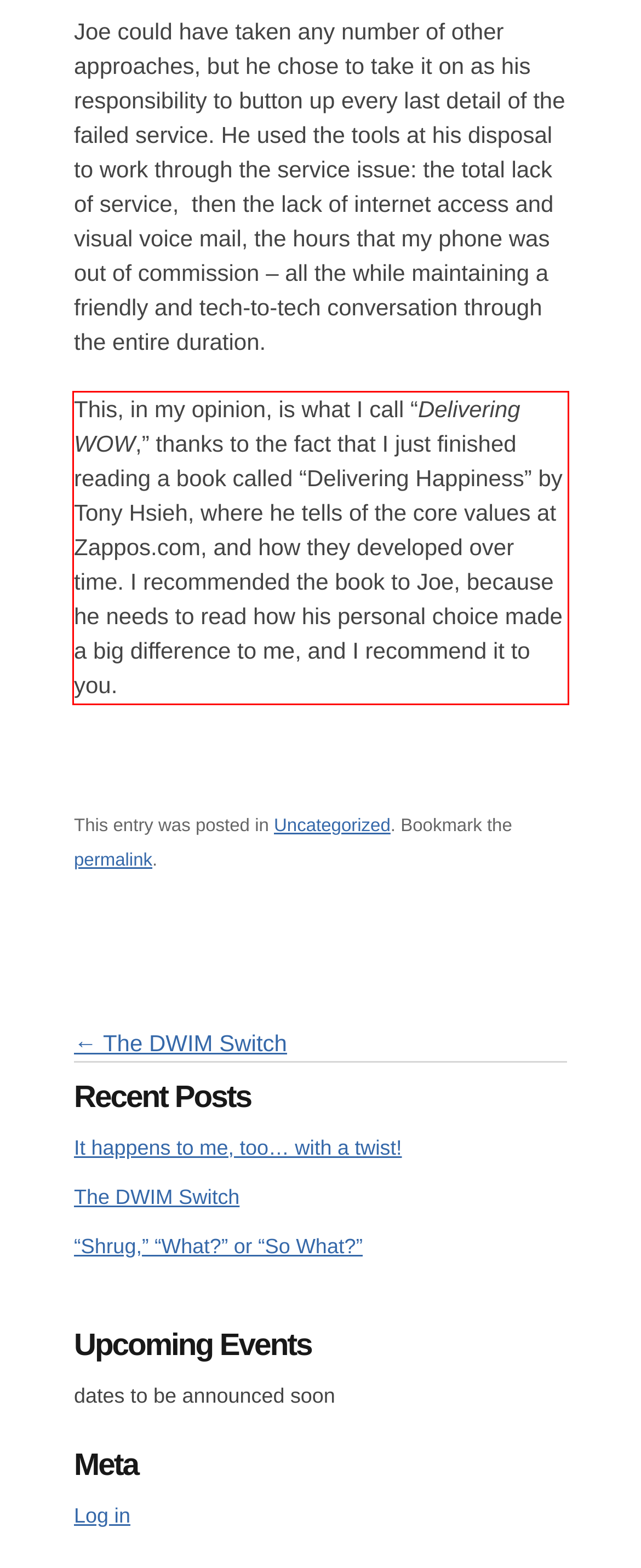You are provided with a screenshot of a webpage featuring a red rectangle bounding box. Extract the text content within this red bounding box using OCR.

This, in my opinion, is what I call “Delivering WOW,” thanks to the fact that I just finished reading a book called “Delivering Happiness” by Tony Hsieh, where he tells of the core values at Zappos.com, and how they developed over time. I recommended the book to Joe, because he needs to read how his personal choice made a big difference to me, and I recommend it to you.